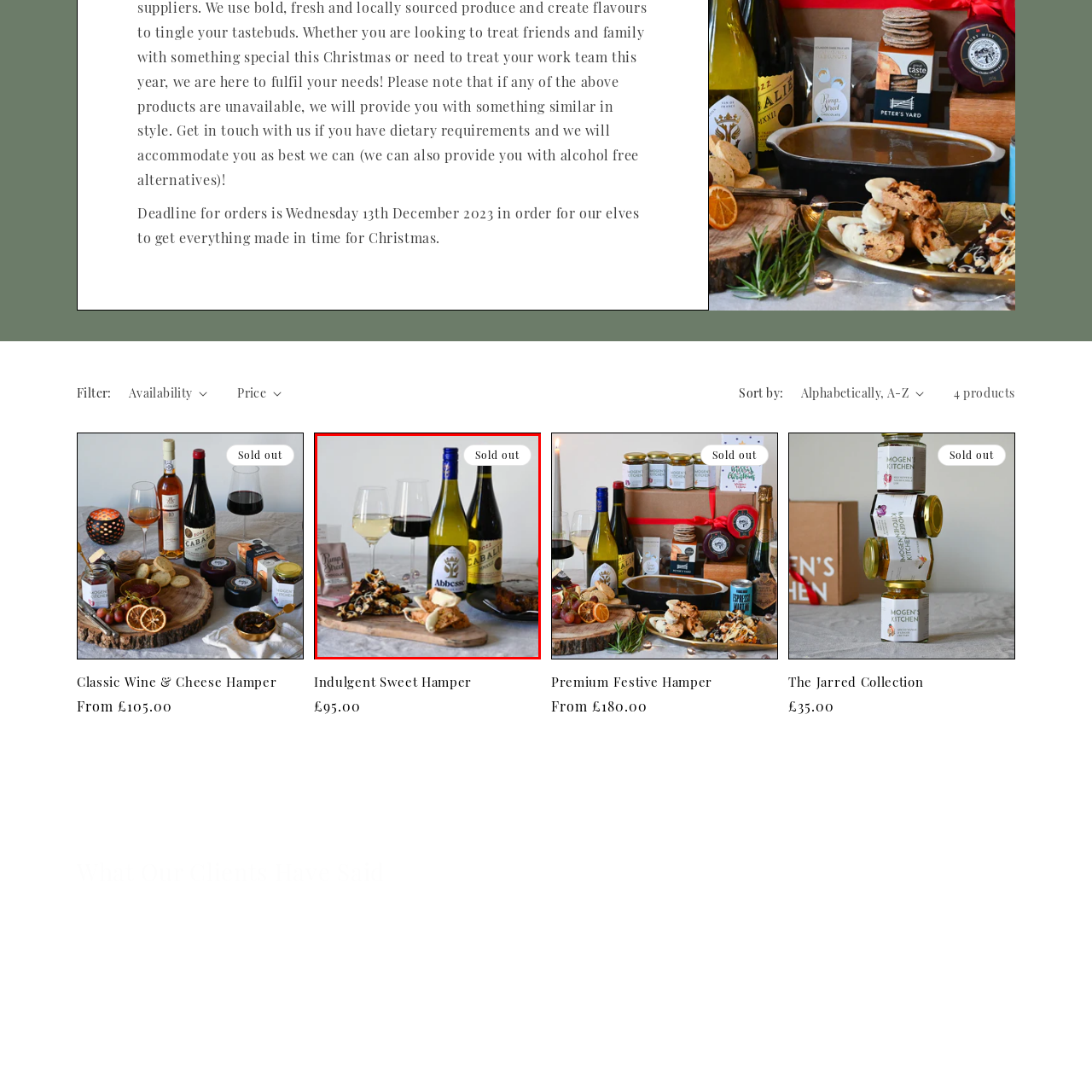How many wine bottles are showcased?
Examine the image highlighted by the red bounding box and answer briefly with one word or a short phrase.

Two